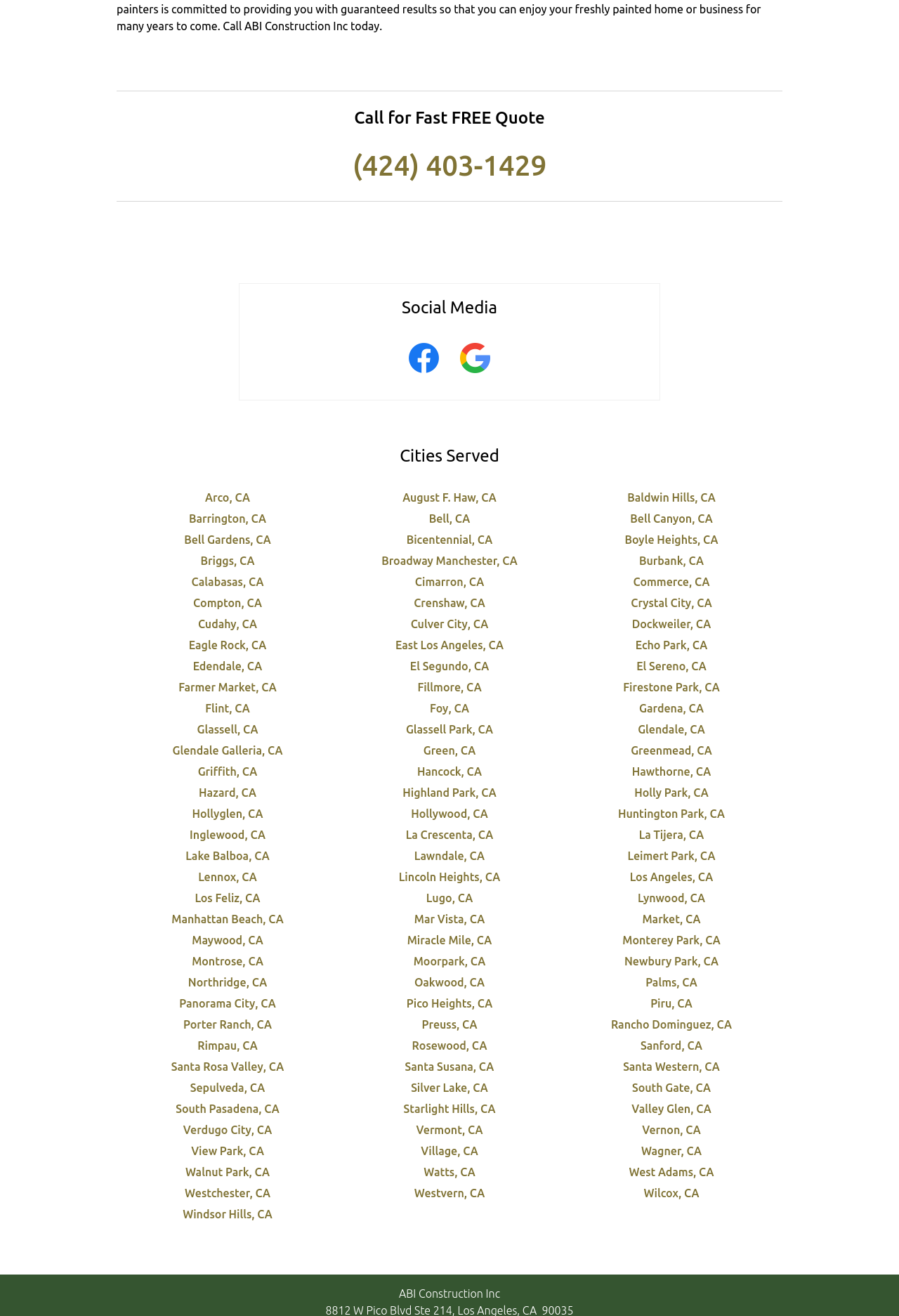Identify the bounding box coordinates for the UI element described as: "Mar Vista, CA".

[0.461, 0.693, 0.539, 0.703]